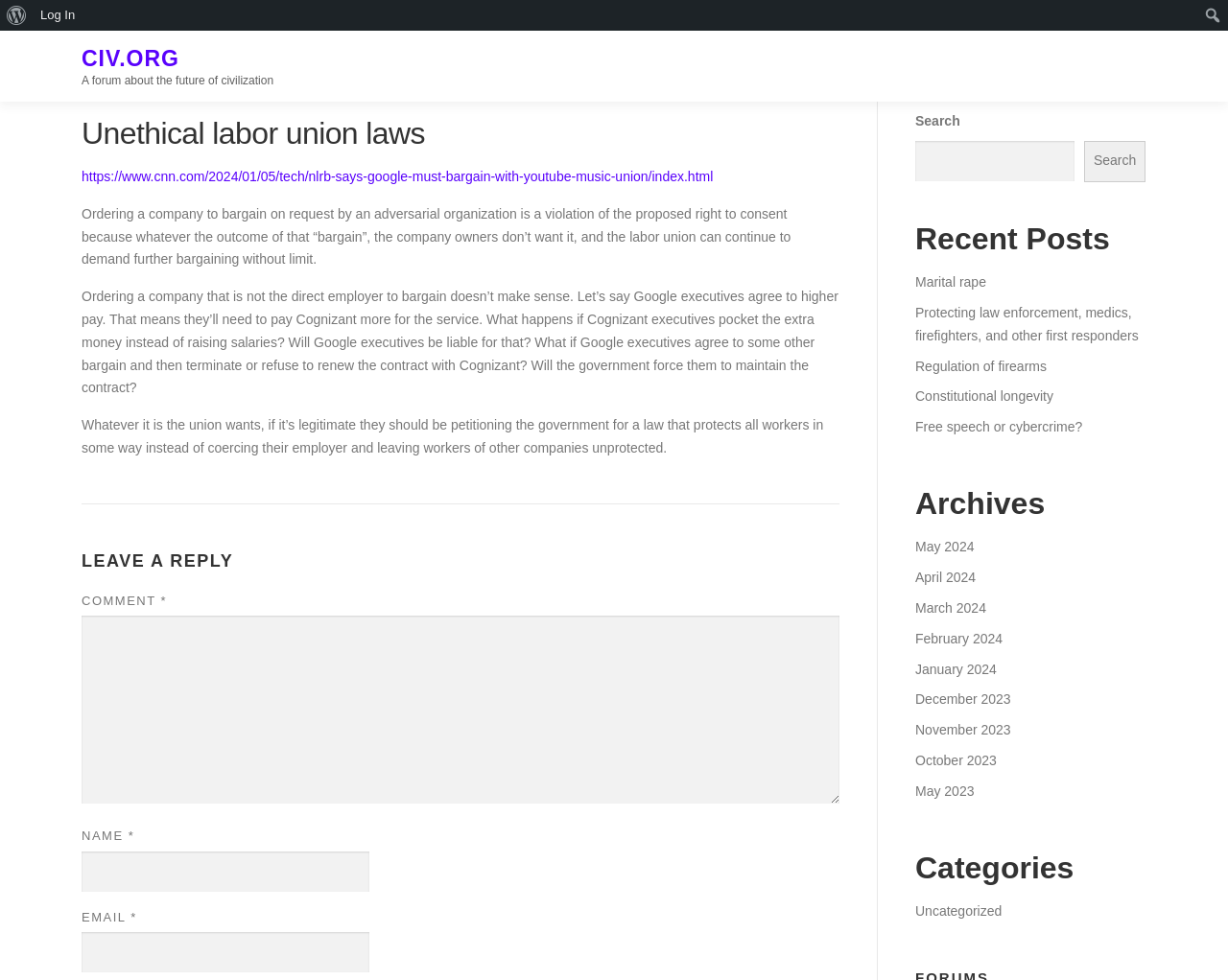Please identify the bounding box coordinates of the element I need to click to follow this instruction: "View recent posts".

[0.745, 0.225, 0.933, 0.262]